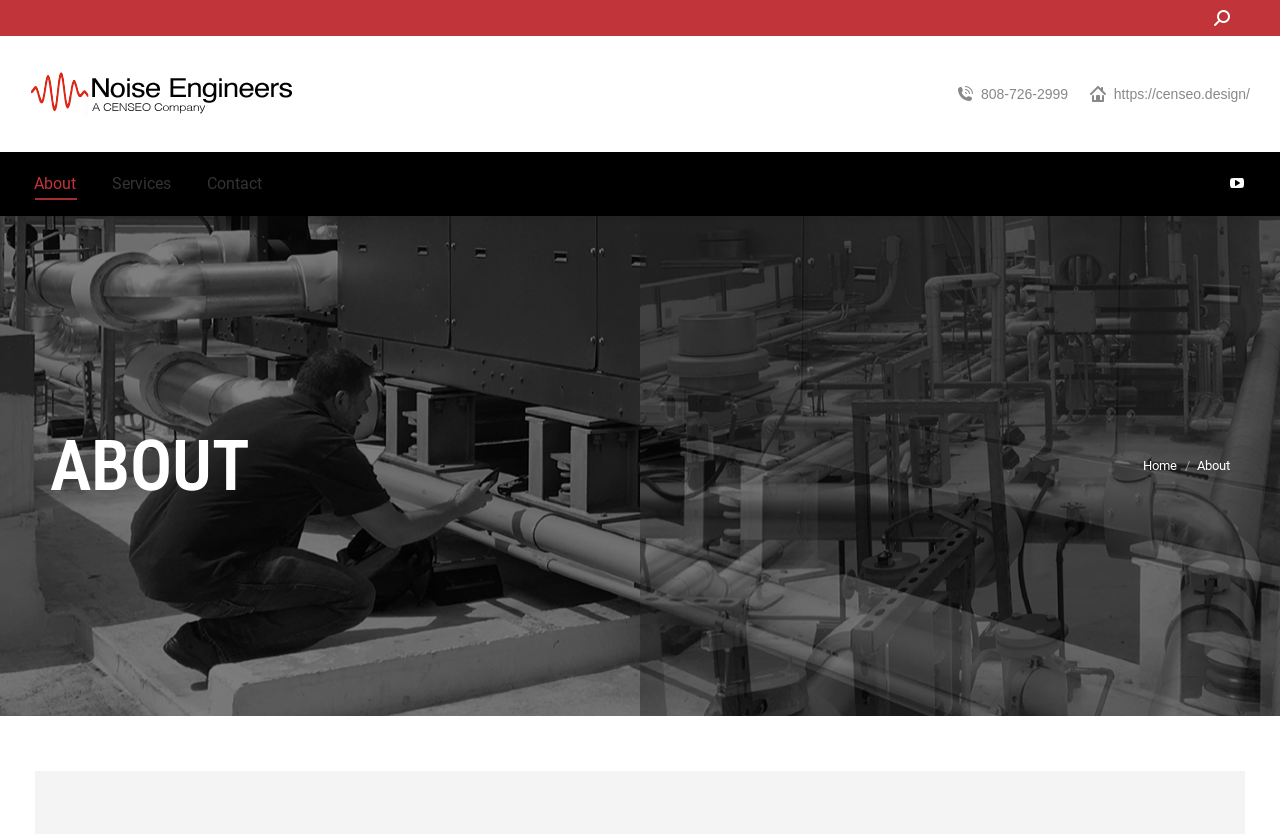Identify the bounding box coordinates of the region I need to click to complete this instruction: "Search for something".

[0.948, 0.01, 0.961, 0.033]